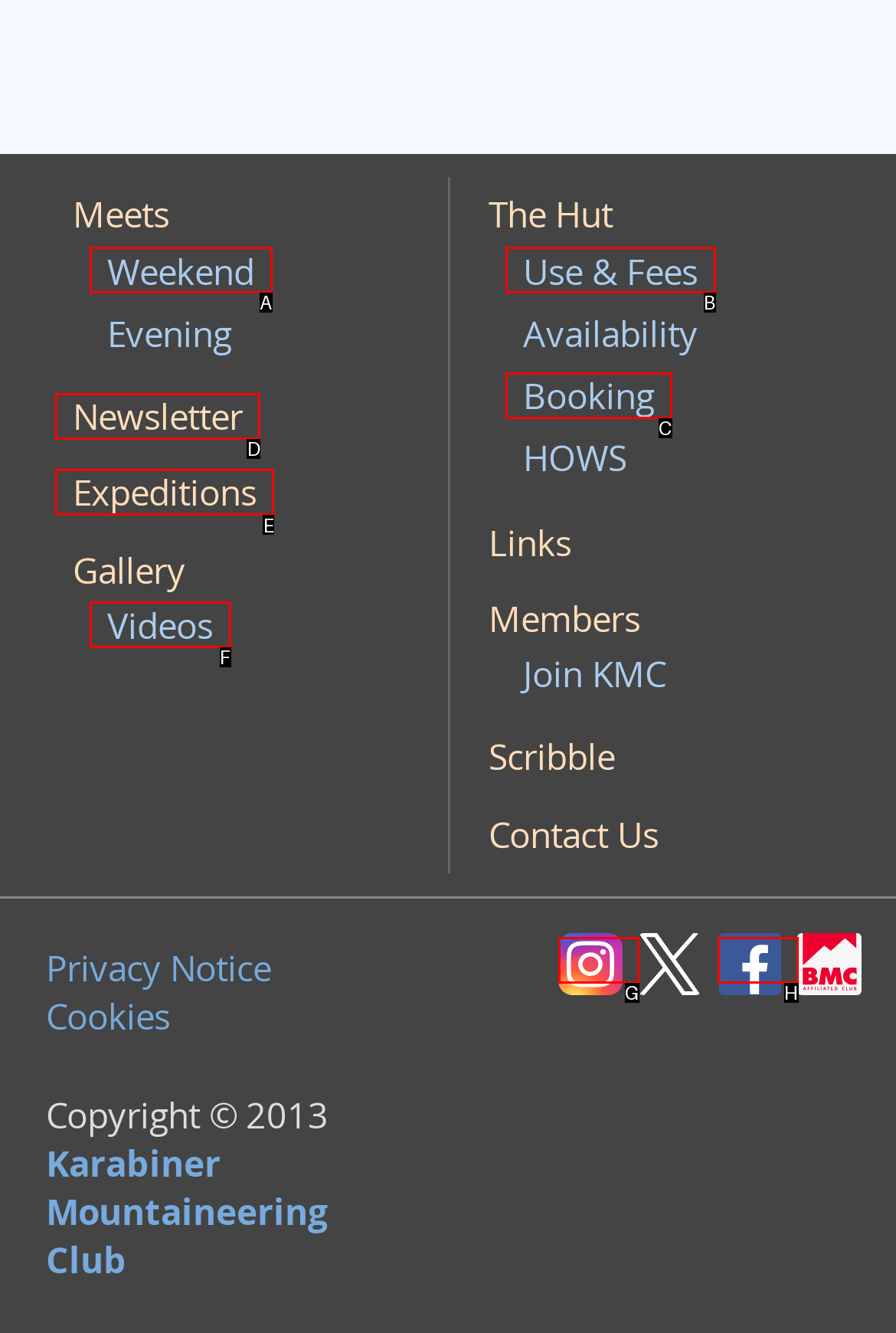Tell me which one HTML element best matches the description: Use & Fees Answer with the option's letter from the given choices directly.

B